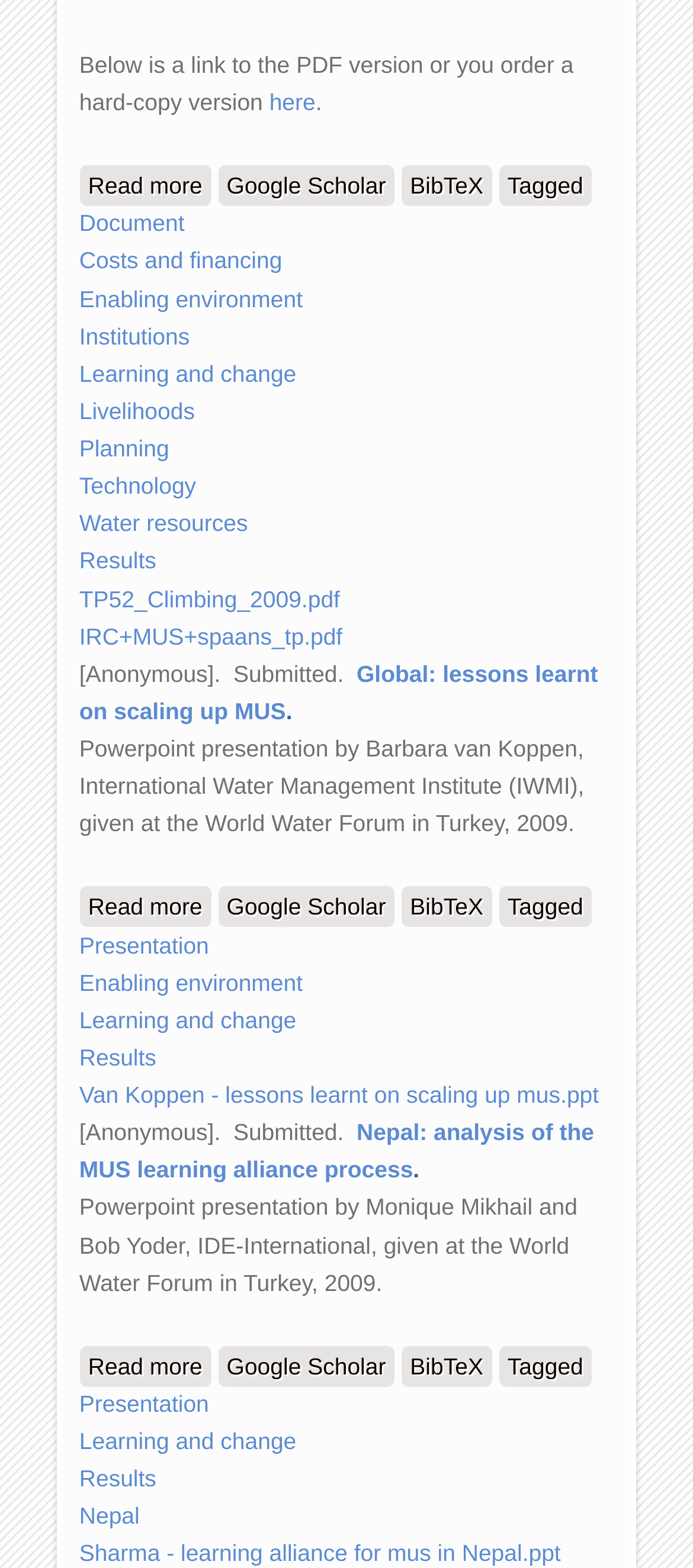Given the description of the UI element: "Enabling environment", predict the bounding box coordinates in the form of [left, top, right, bottom], with each value being a float between 0 and 1.

[0.114, 0.618, 0.437, 0.635]